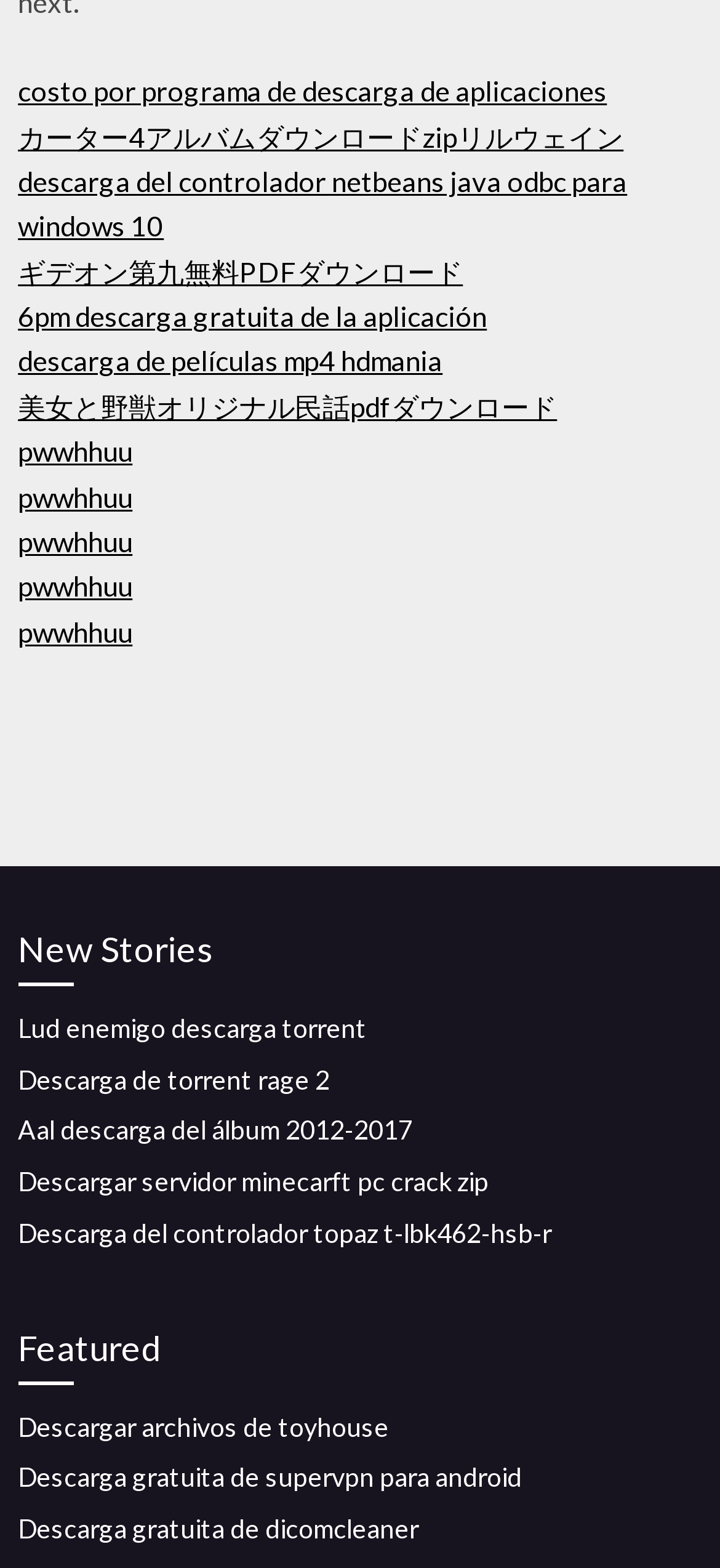Could you determine the bounding box coordinates of the clickable element to complete the instruction: "view Featured"? Provide the coordinates as four float numbers between 0 and 1, i.e., [left, top, right, bottom].

[0.025, 0.842, 0.975, 0.883]